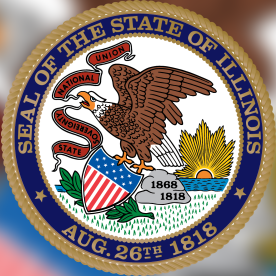What is inscribed on the banner held by the eagle?
Give a detailed and exhaustive answer to the question.

The eagle in the seal holds a banner, and upon examining the caption, it is clear that the words 'National Union' are inscribed on it, emphasizing the state's commitment to unity.